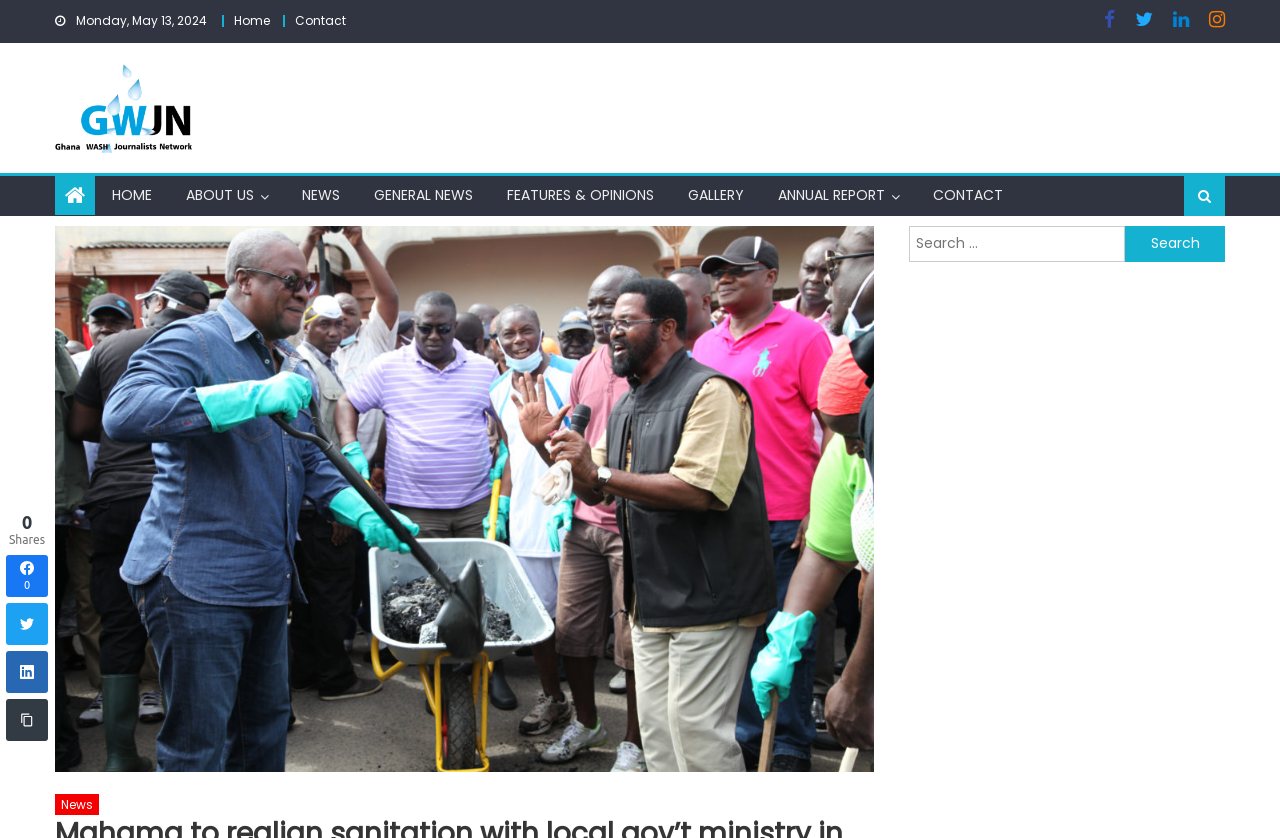Determine the bounding box of the UI component based on this description: "alt="Ghana Wash Journalists Network (GWJN)"". The bounding box coordinates should be four float values between 0 and 1, i.e., [left, top, right, bottom].

[0.043, 0.075, 0.15, 0.182]